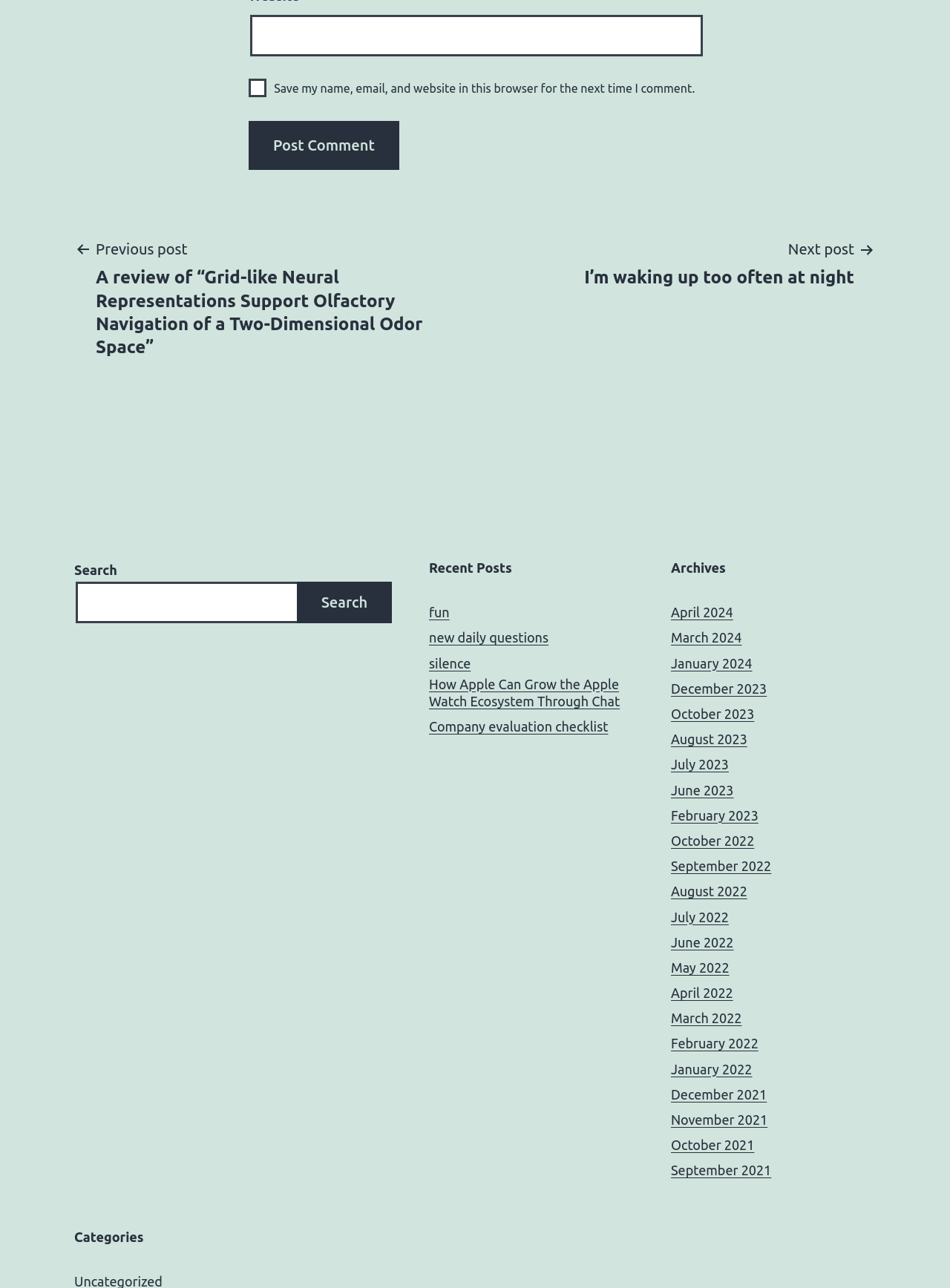What is the organization of the links under 'Archives'?
Your answer should be a single word or phrase derived from the screenshot.

By month and year